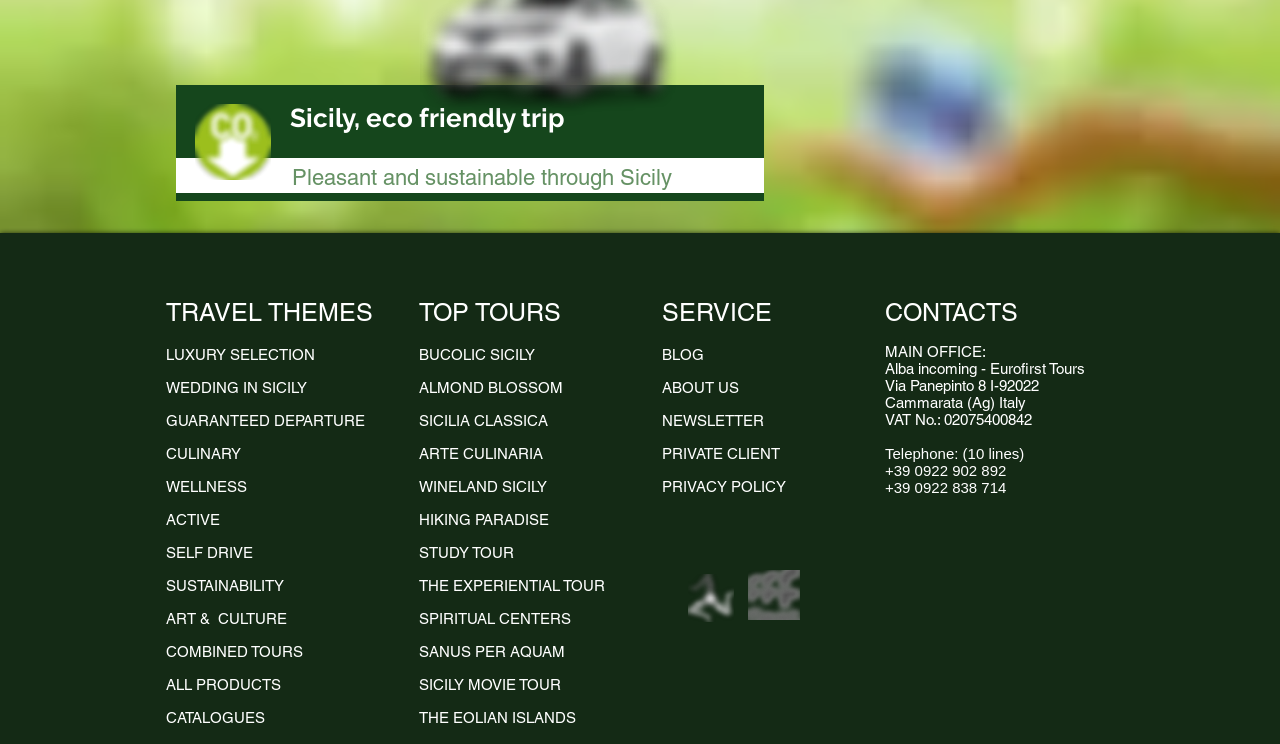Please identify the coordinates of the bounding box for the clickable region that will accomplish this instruction: "Read the blog".

[0.517, 0.465, 0.55, 0.488]